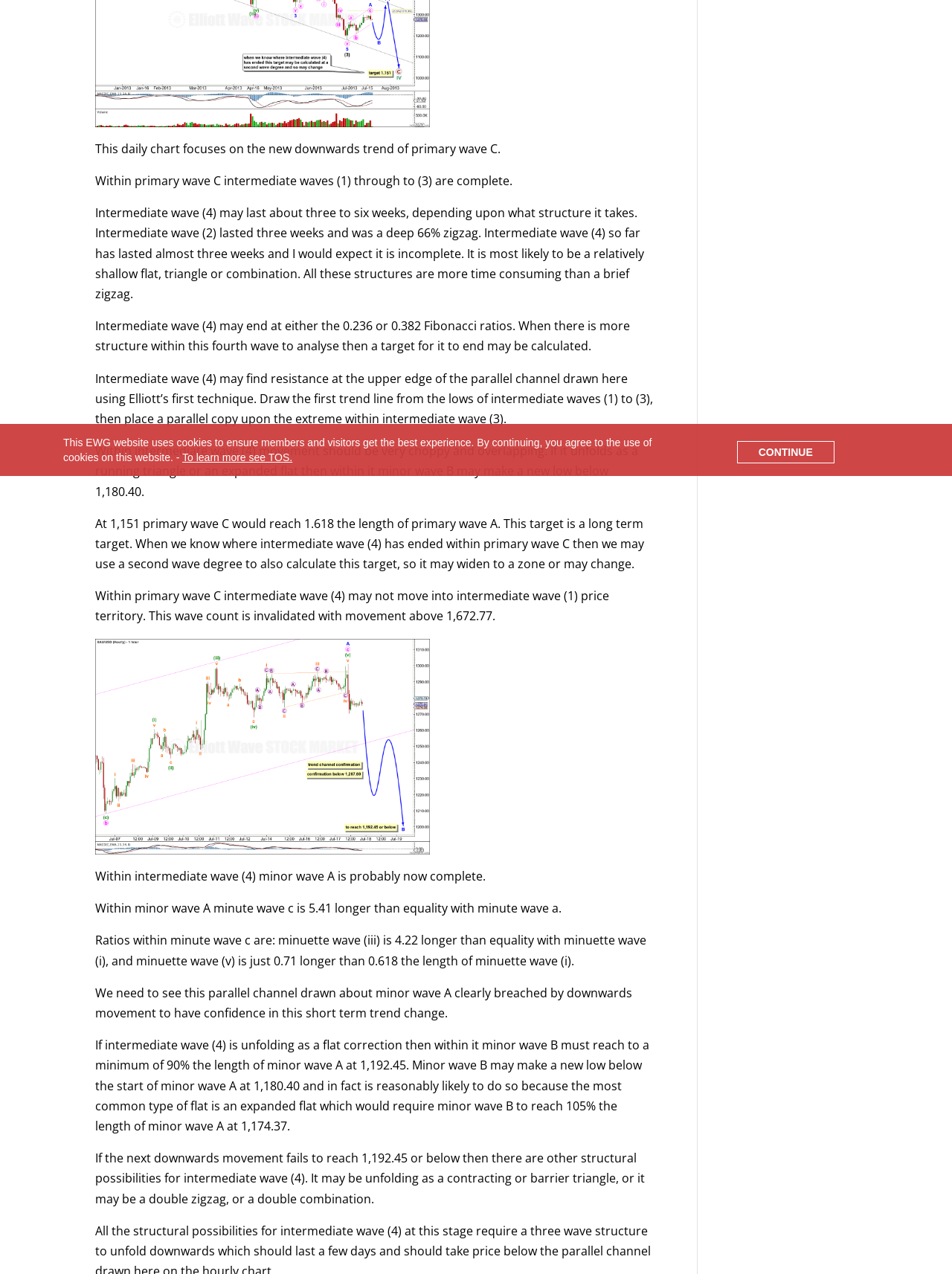Identify the bounding box coordinates for the UI element described by the following text: "CONTINUE". Provide the coordinates as four float numbers between 0 and 1, in the format [left, top, right, bottom].

[0.774, 0.346, 0.876, 0.363]